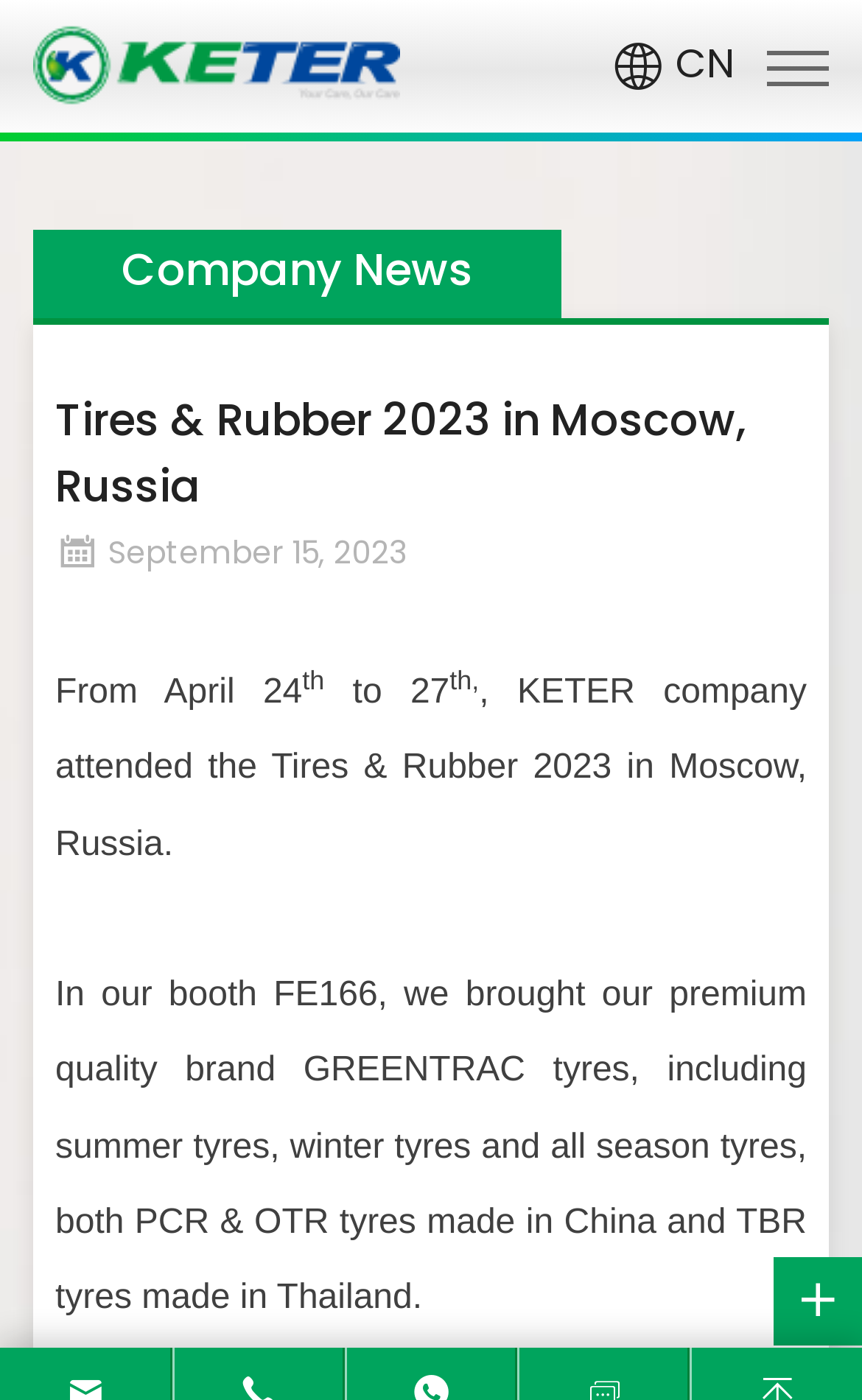Answer the following query with a single word or phrase:
What event did the company attend?

Tires & Rubber 2023 in Moscow, Russia